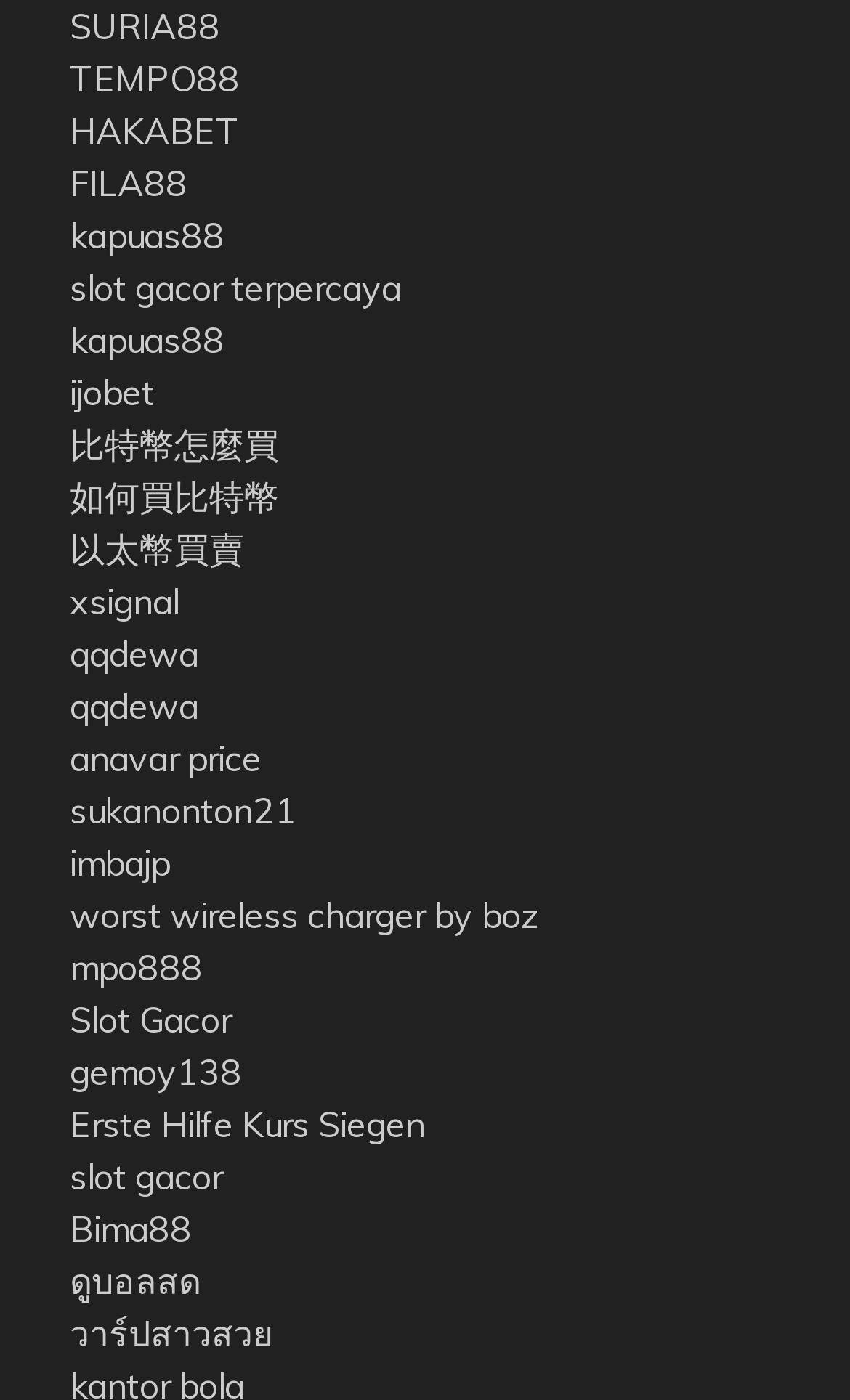Please find and report the bounding box coordinates of the element to click in order to perform the following action: "Check out FILA88". The coordinates should be expressed as four float numbers between 0 and 1, in the format [left, top, right, bottom].

[0.082, 0.115, 0.221, 0.146]